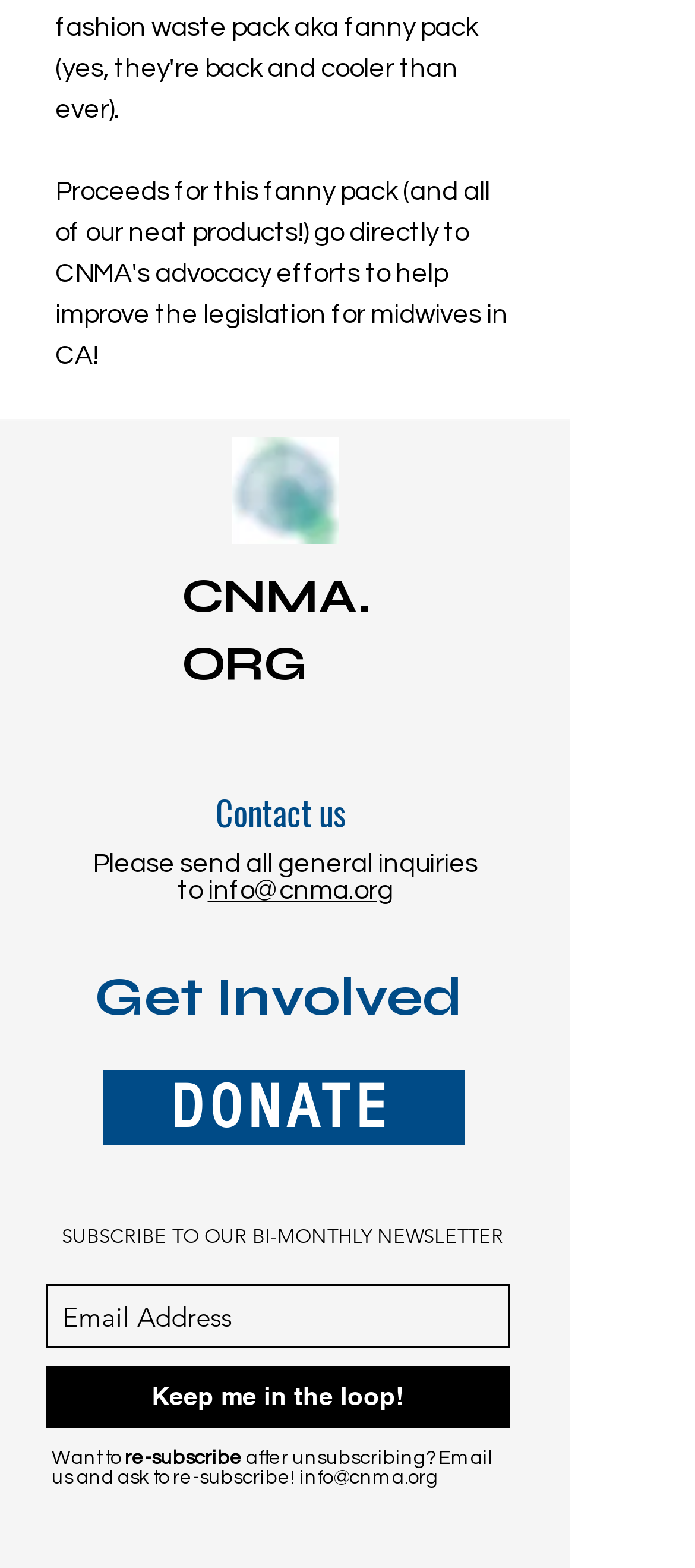Determine the bounding box coordinates for the HTML element described here: "Keep me in the loop!".

[0.067, 0.872, 0.733, 0.911]